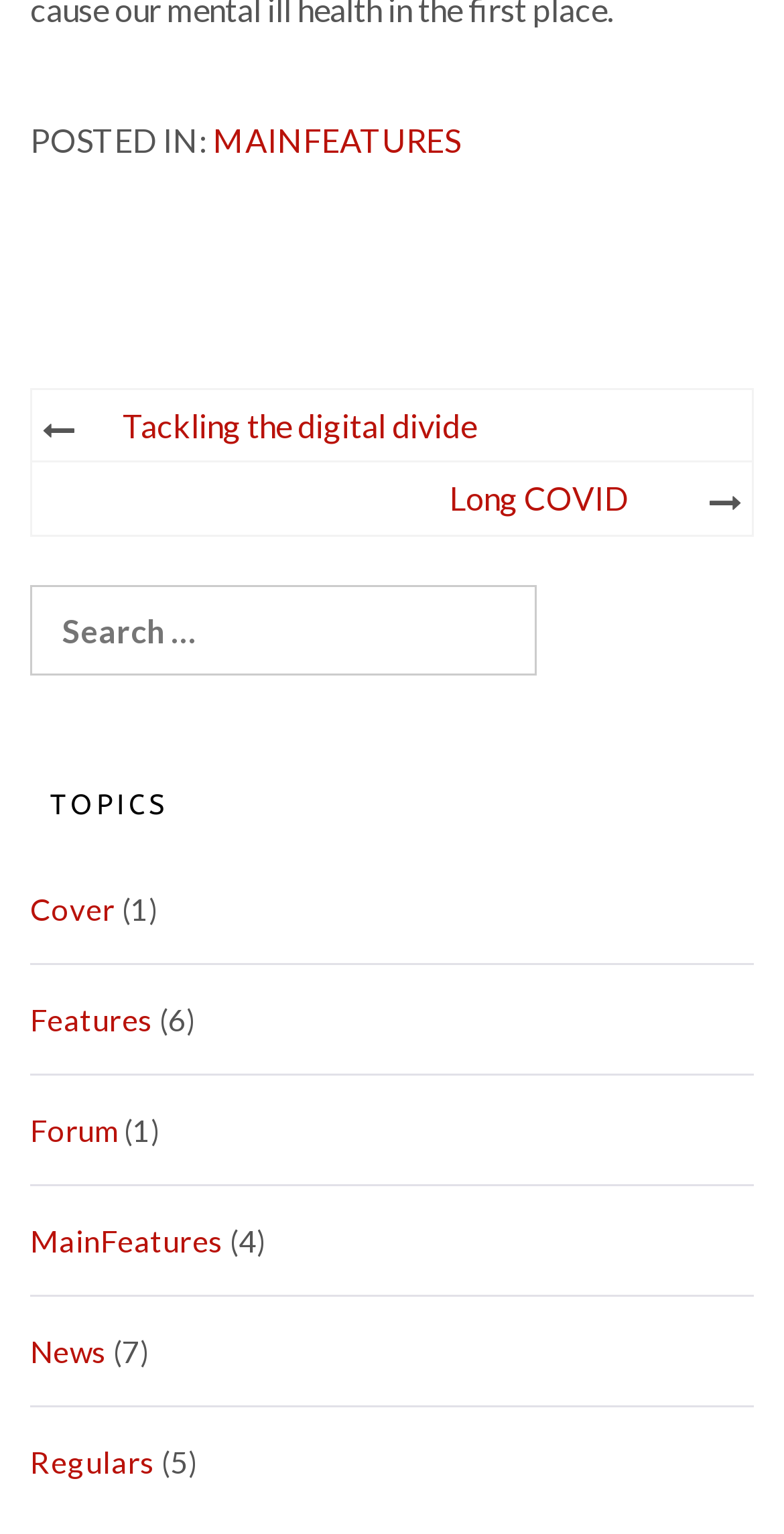Pinpoint the bounding box coordinates of the clickable area needed to execute the instruction: "Explore the Forum". The coordinates should be specified as four float numbers between 0 and 1, i.e., [left, top, right, bottom].

[0.038, 0.725, 0.149, 0.749]